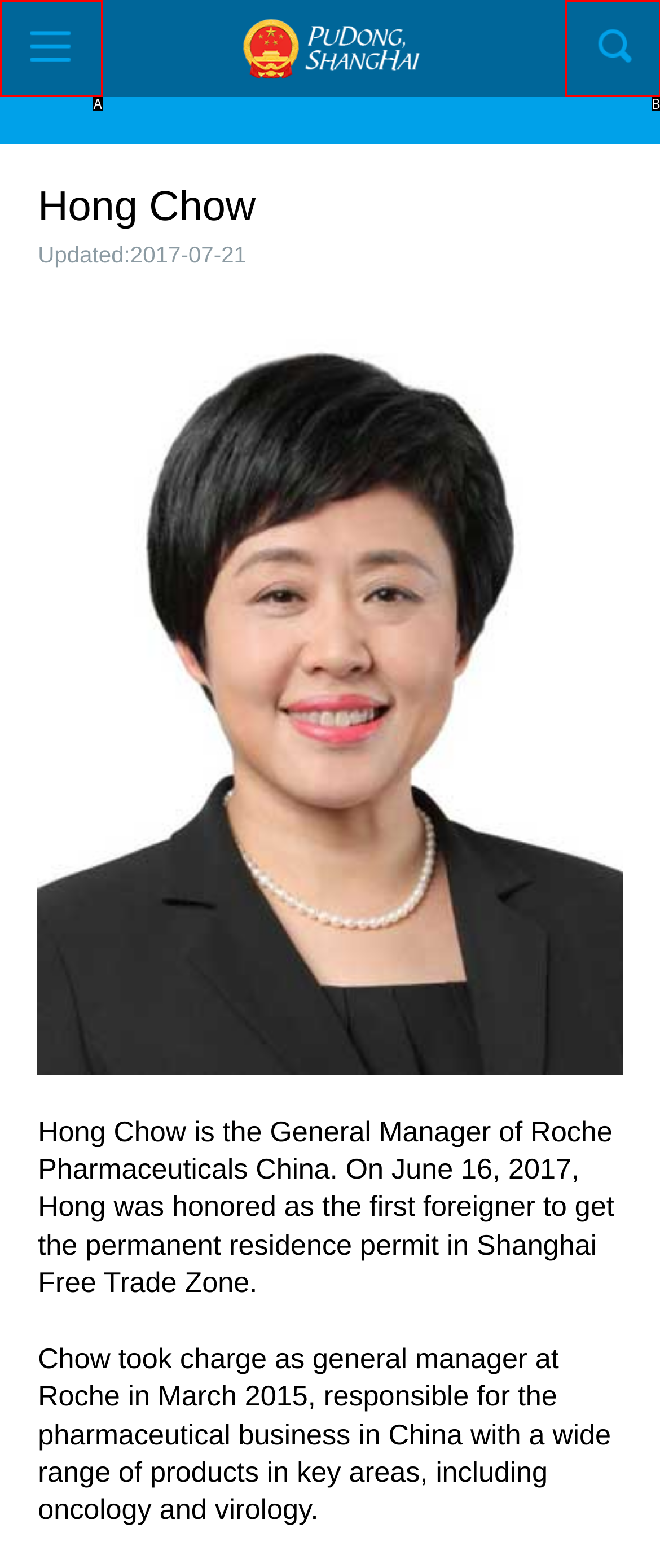Select the option that matches this description: Nav
Answer by giving the letter of the chosen option.

A